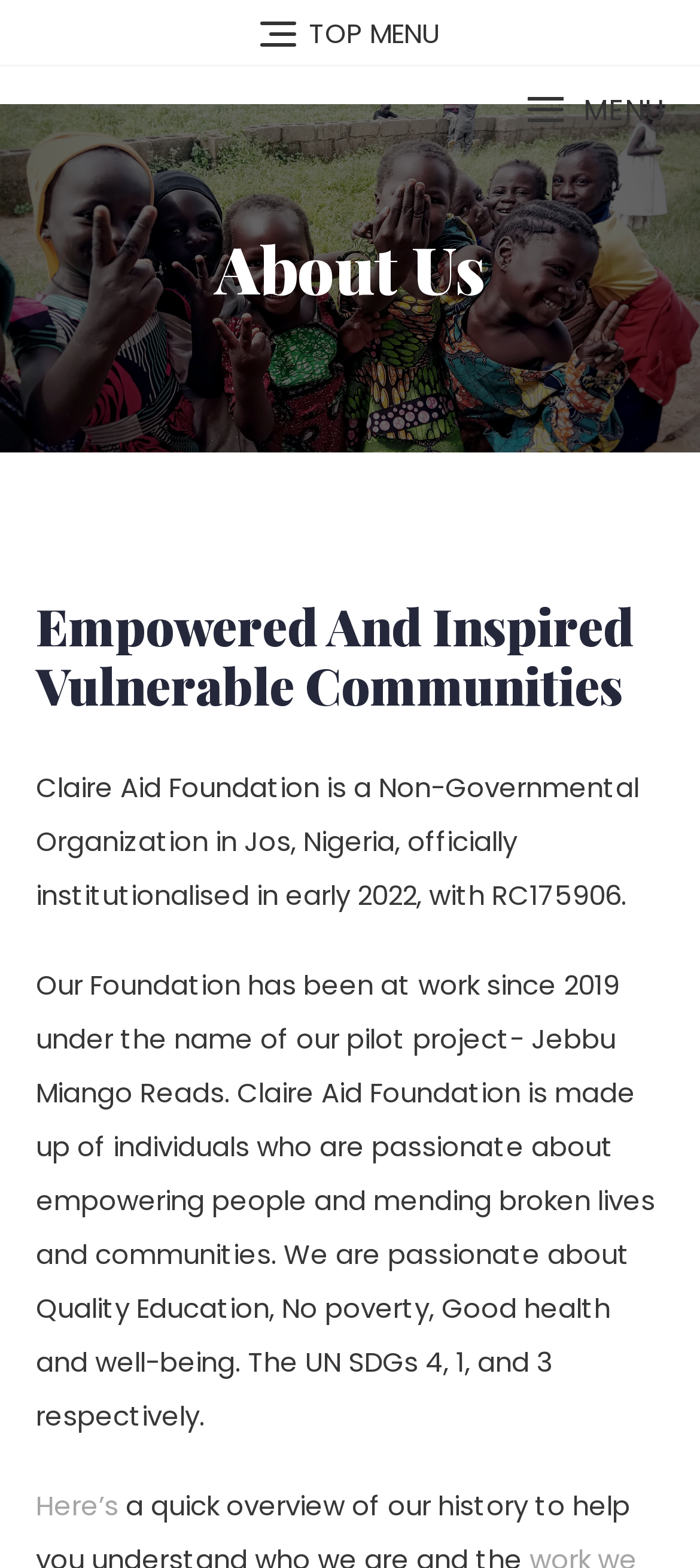Create a full and detailed caption for the entire webpage.

The webpage is about the Claire Aid Foundation, an NGO based in Jos, Nigeria. At the top of the page, there is a top menu link and a menu button located at the top right corner. Below the top menu, there is a heading that reads "About Us" in a prominent position. 

Under the "About Us" heading, there is a subheading that states "Empowered And Inspired Vulnerable Communities". Following this subheading, there is a paragraph of text that describes the foundation, mentioning its establishment in 2022 and its previous pilot project, Jebbu Miango Reads. 

The text continues to explain the foundation's mission and goals, which include empowering people, mending broken lives and communities, and focusing on quality education, poverty eradication, and good health and well-being, aligning with the UN's Sustainable Development Goals 4, 1, and 3 respectively. 

At the bottom of the page, there is a link that reads "Here's", which appears to be a call to action or a link to further information.